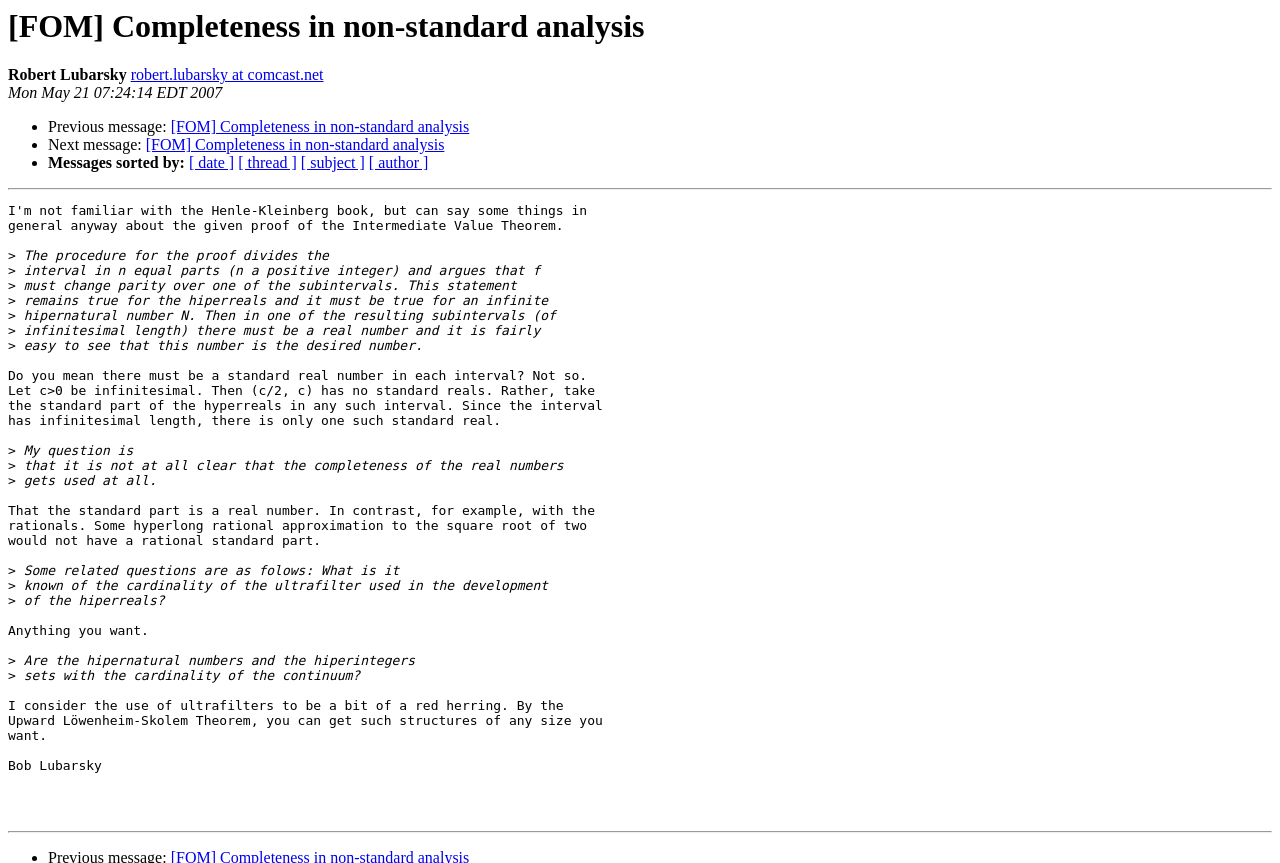Elaborate on the different components and information displayed on the webpage.

This webpage appears to be a discussion forum or email thread related to a topic in non-standard analysis, specifically completeness in non-standard analysis. 

At the top of the page, there is a heading with the title "[FOM] Completeness in non-standard analysis" followed by the author's name "Robert Lubarsky" and his email address. Below this, there is a timestamp indicating when the message was sent.

The main content of the page is a series of paragraphs discussing the topic of completeness in non-standard analysis. The text is divided into several sections, each with a distinct idea or question. The discussion involves mathematical concepts, such as intervals, hyperreals, and ultrafilters, and includes some mathematical notation.

On the left side of the page, there are navigation links, including "Previous message" and "Next message", which allow the user to move through the discussion thread. There are also links to sort the messages by date, thread, subject, or author.

The page has a total of 76 UI elements, including 2 separators, 3 links, 4 list markers, and 67 static text elements. The text elements are arranged in a hierarchical structure, with some elements nested inside others. The separators are used to divide the page into distinct sections.